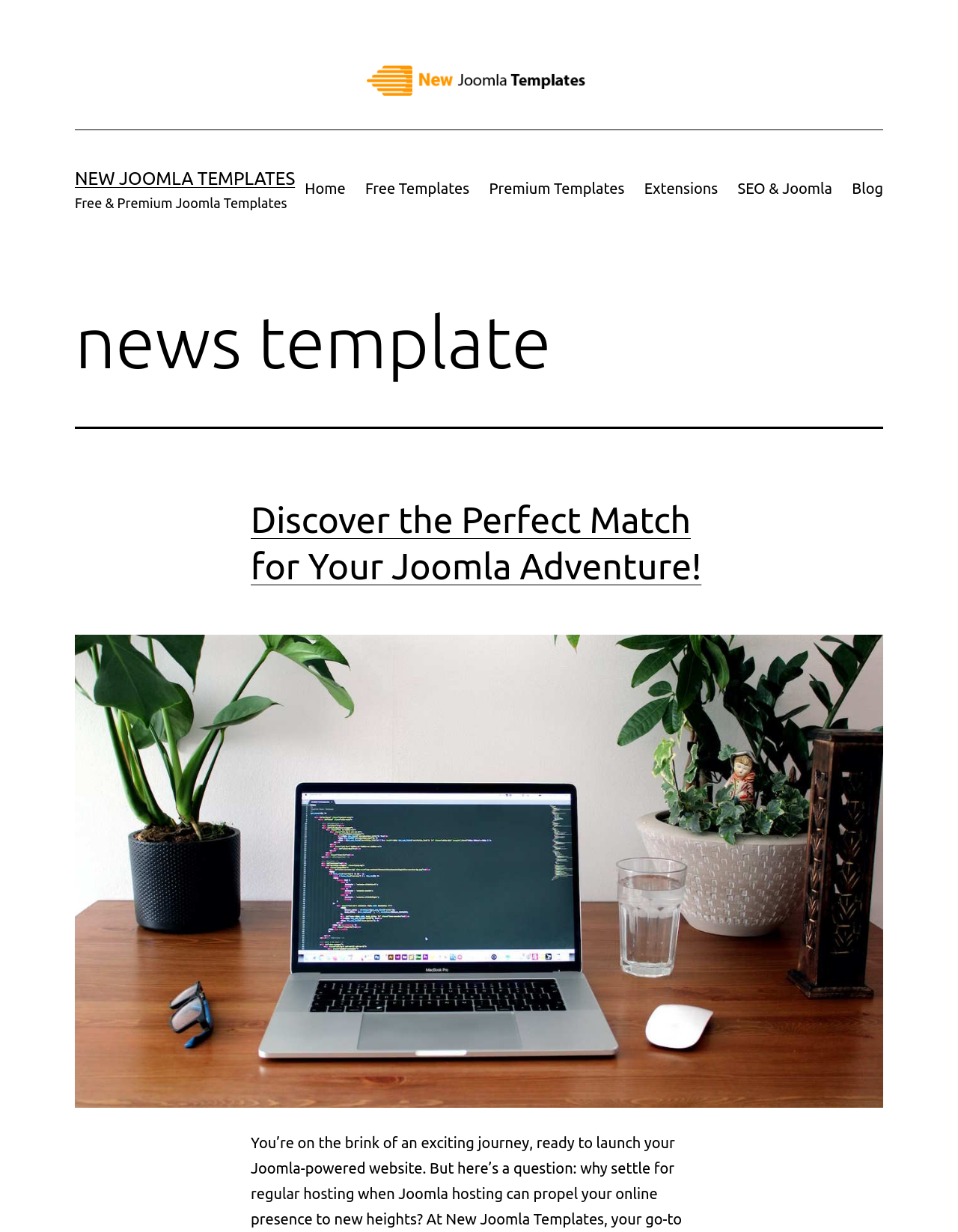Kindly provide the bounding box coordinates of the section you need to click on to fulfill the given instruction: "explore Discover the Perfect Match for Your Joomla Adventure!".

[0.262, 0.405, 0.732, 0.476]